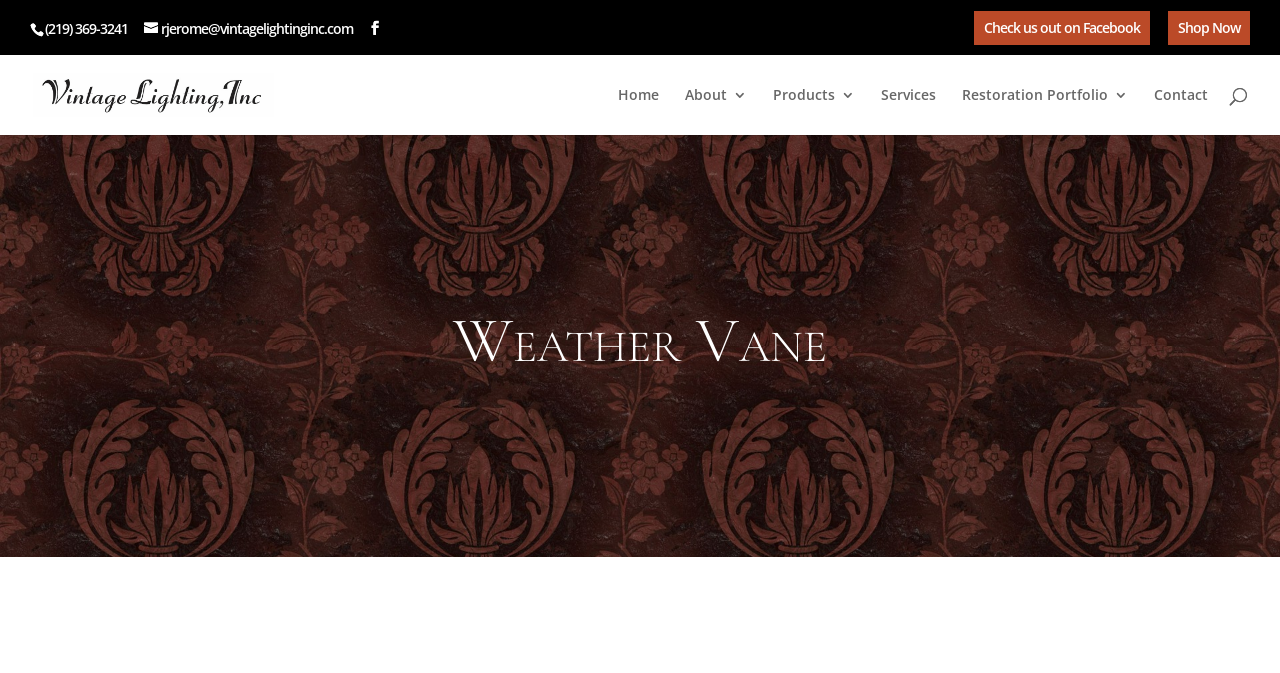Please find the bounding box coordinates of the section that needs to be clicked to achieve this instruction: "Check Facebook page".

[0.769, 0.03, 0.891, 0.067]